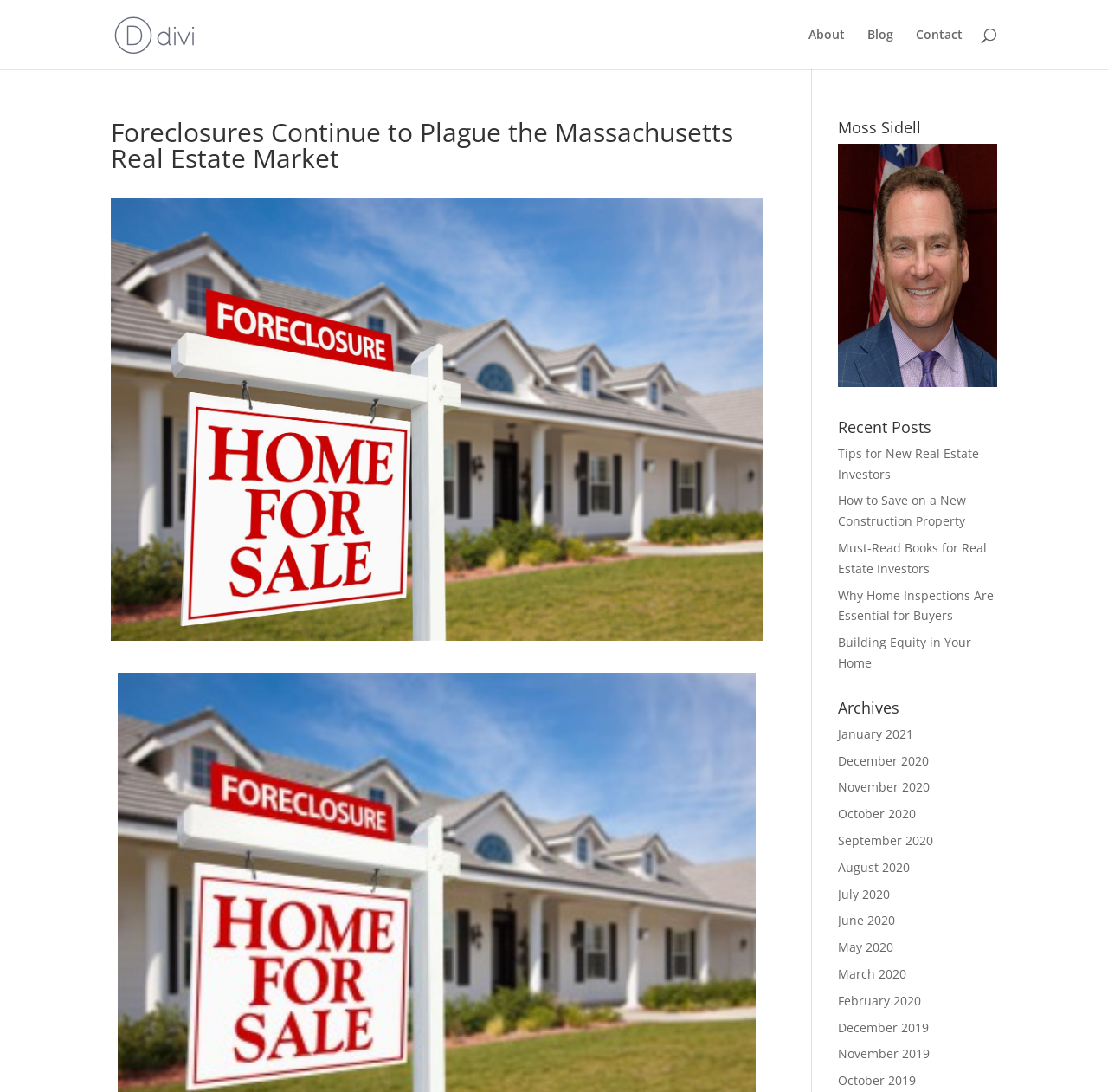How many recent posts are listed?
Using the screenshot, give a one-word or short phrase answer.

5